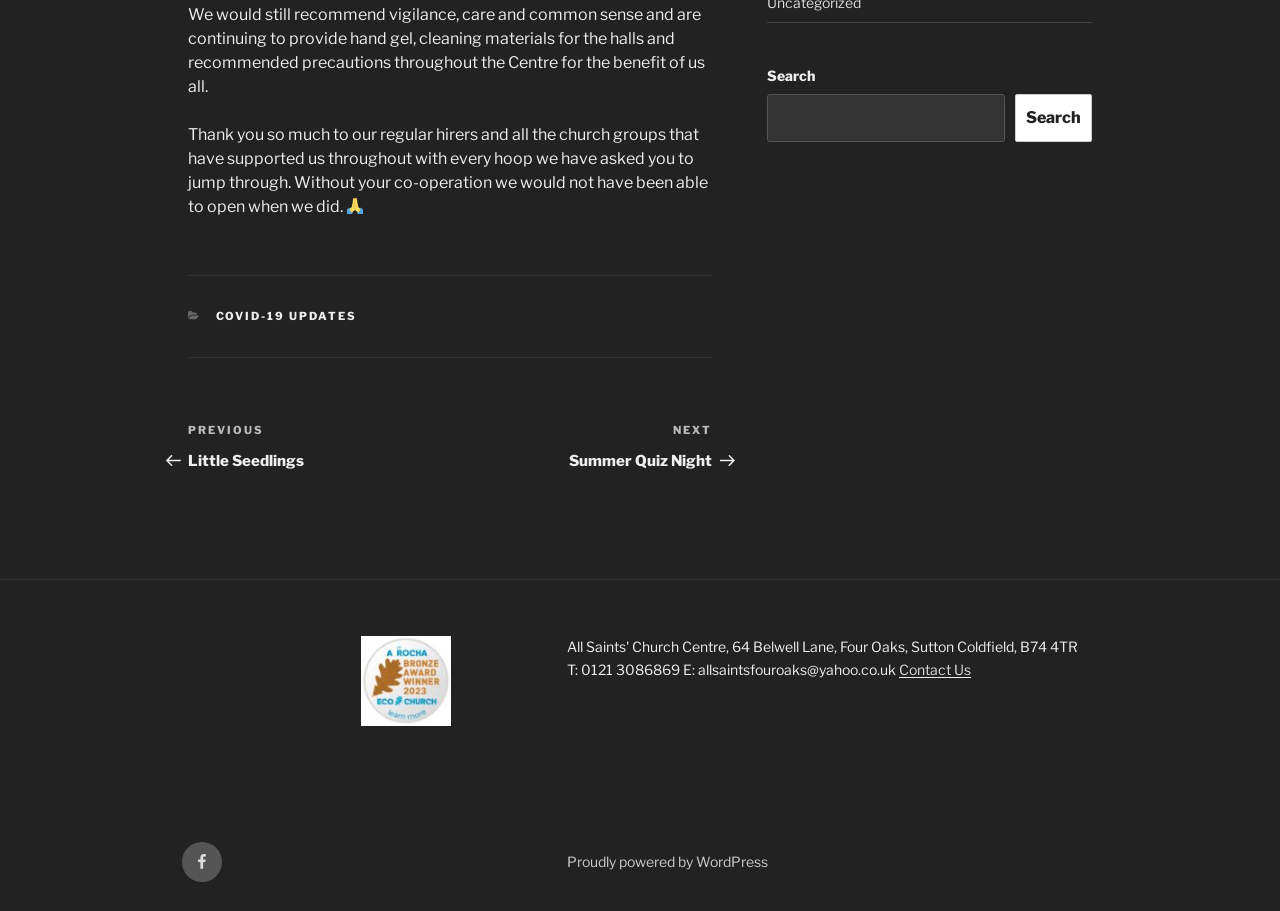Find the bounding box coordinates of the UI element according to this description: "Church Centre Facebook Page".

[0.142, 0.924, 0.173, 0.968]